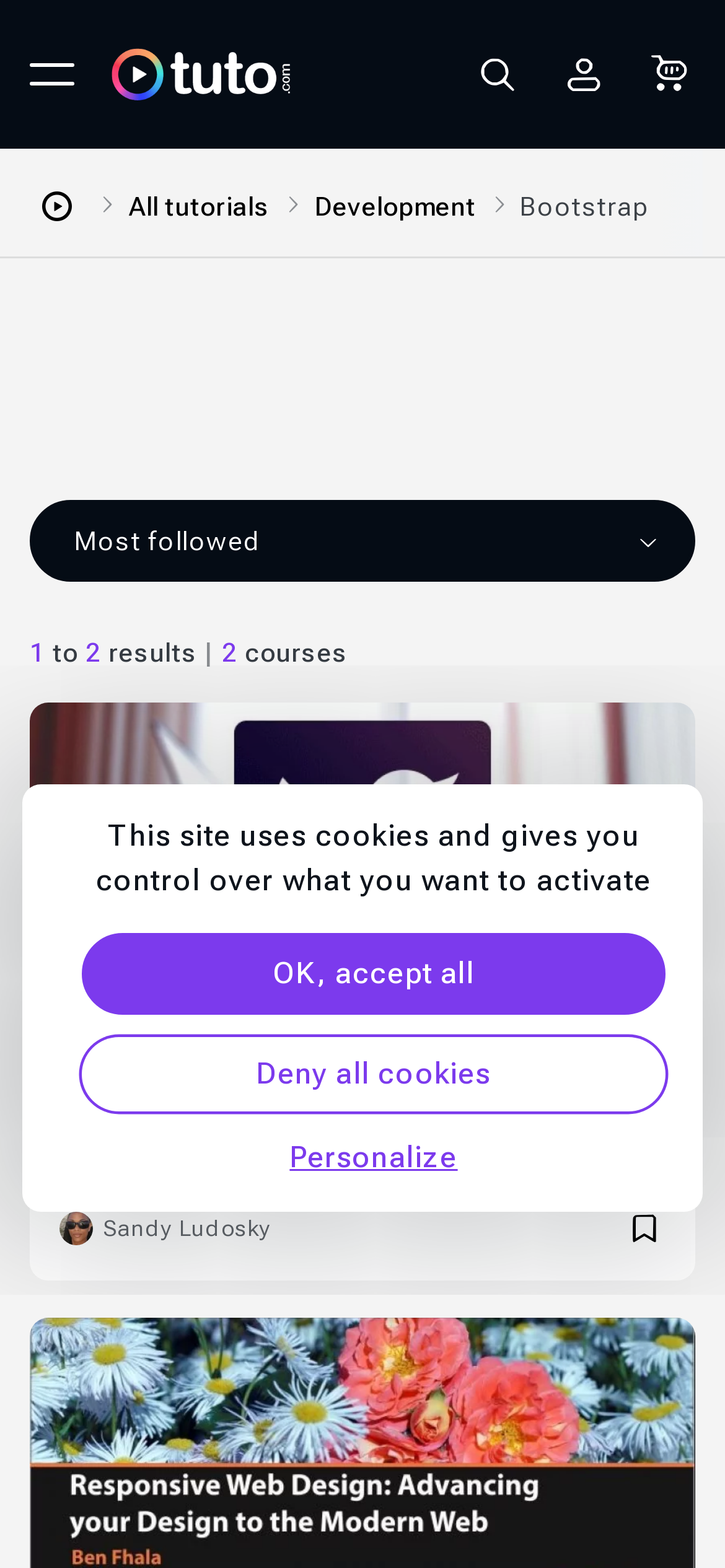Bounding box coordinates are specified in the format (top-left x, top-left y, bottom-right x, bottom-right y). All values are floating point numbers bounded between 0 and 1. Please provide the bounding box coordinate of the region this sentence describes: title="Tuto.com"

[0.154, 0.031, 0.4, 0.064]